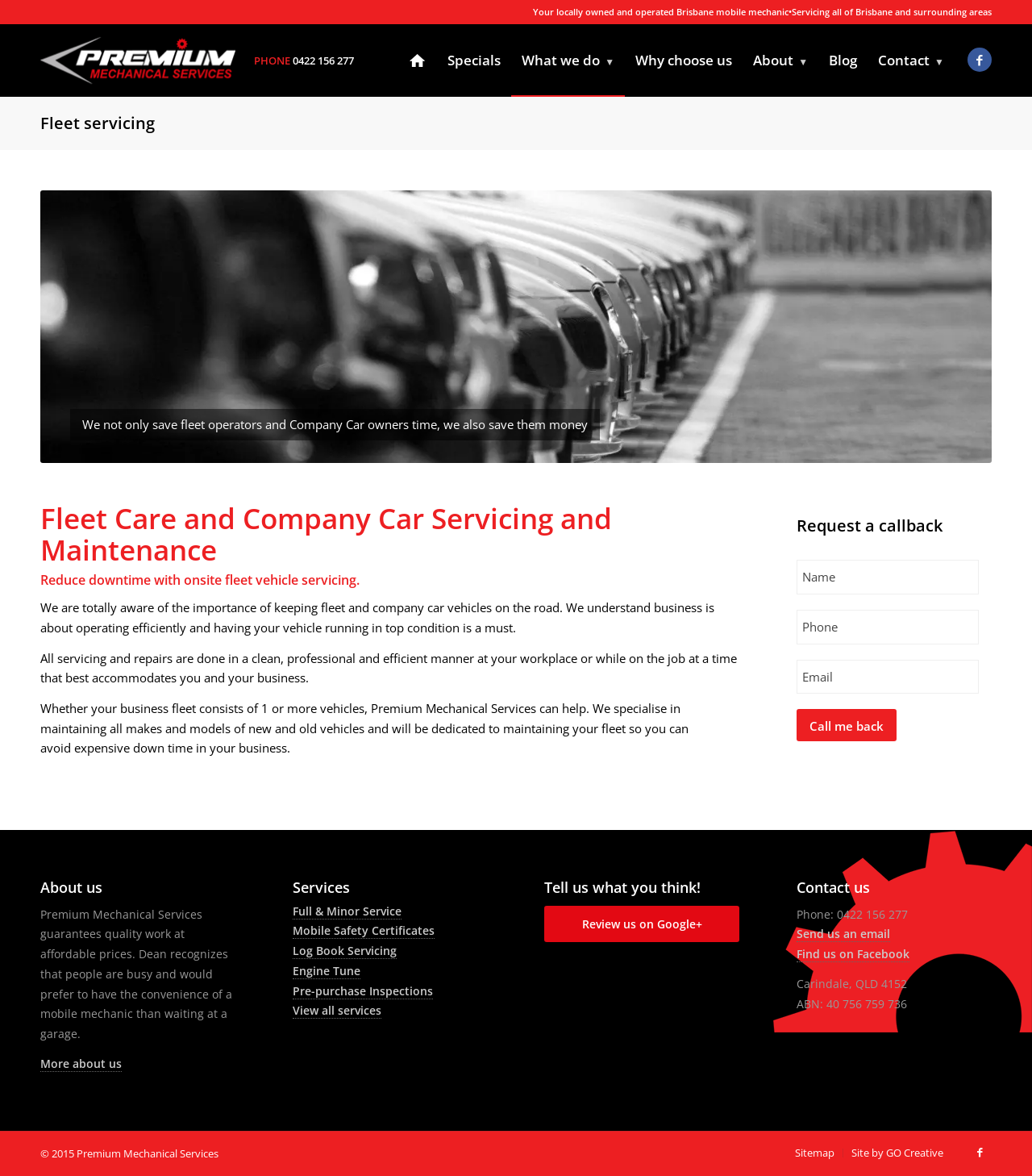Extract the bounding box of the UI element described as: "City tours + group offers".

None